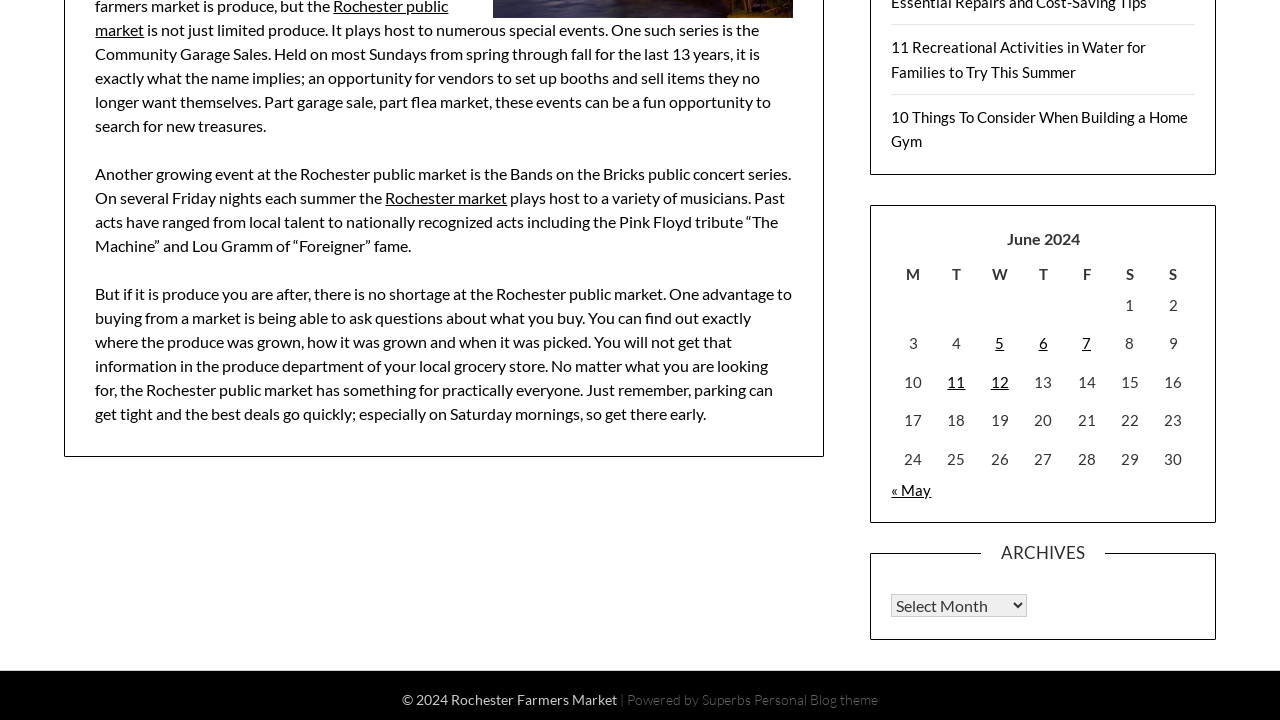Specify the bounding box coordinates (top-left x, top-left y, bottom-right x, bottom-right y) of the UI element in the screenshot that matches this description: Instagram

None